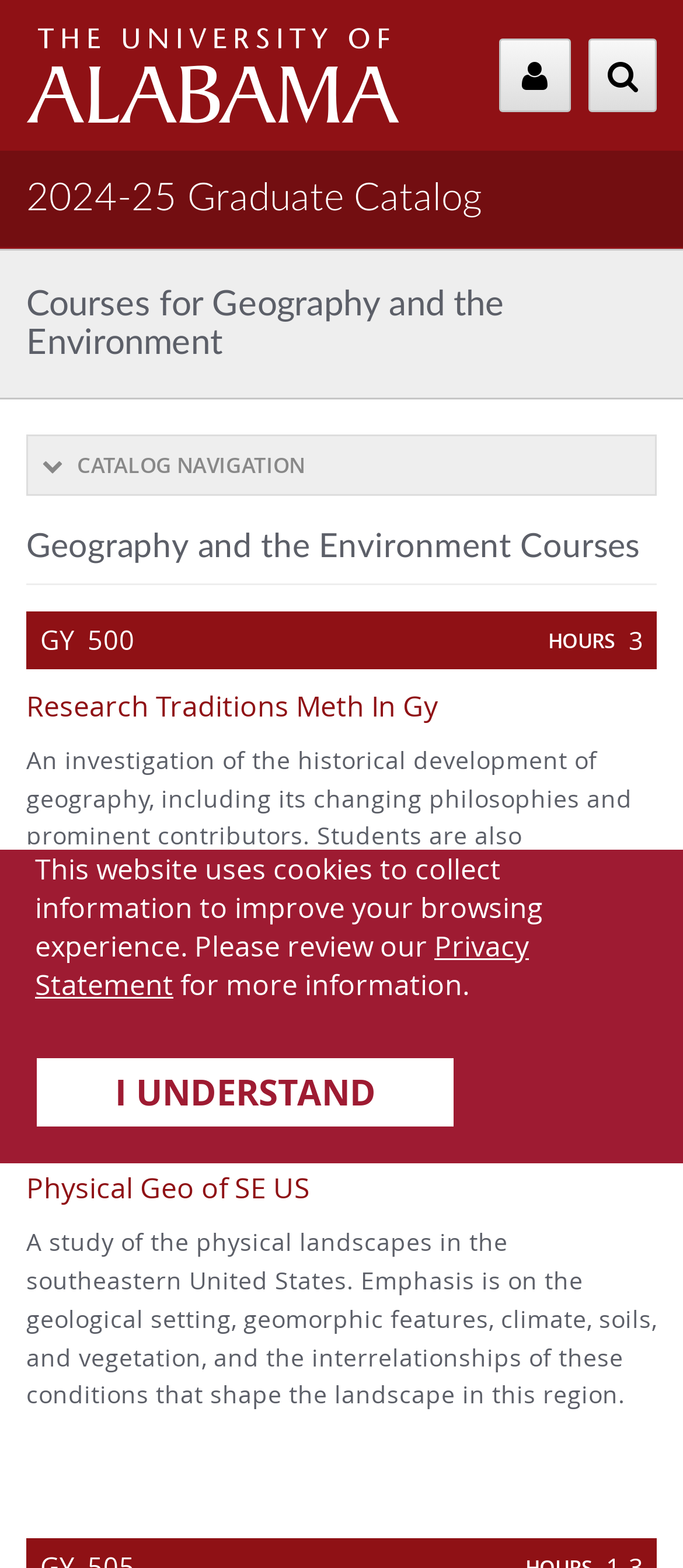Provide the bounding box coordinates of the HTML element this sentence describes: "I Understand".

[0.051, 0.674, 0.667, 0.72]